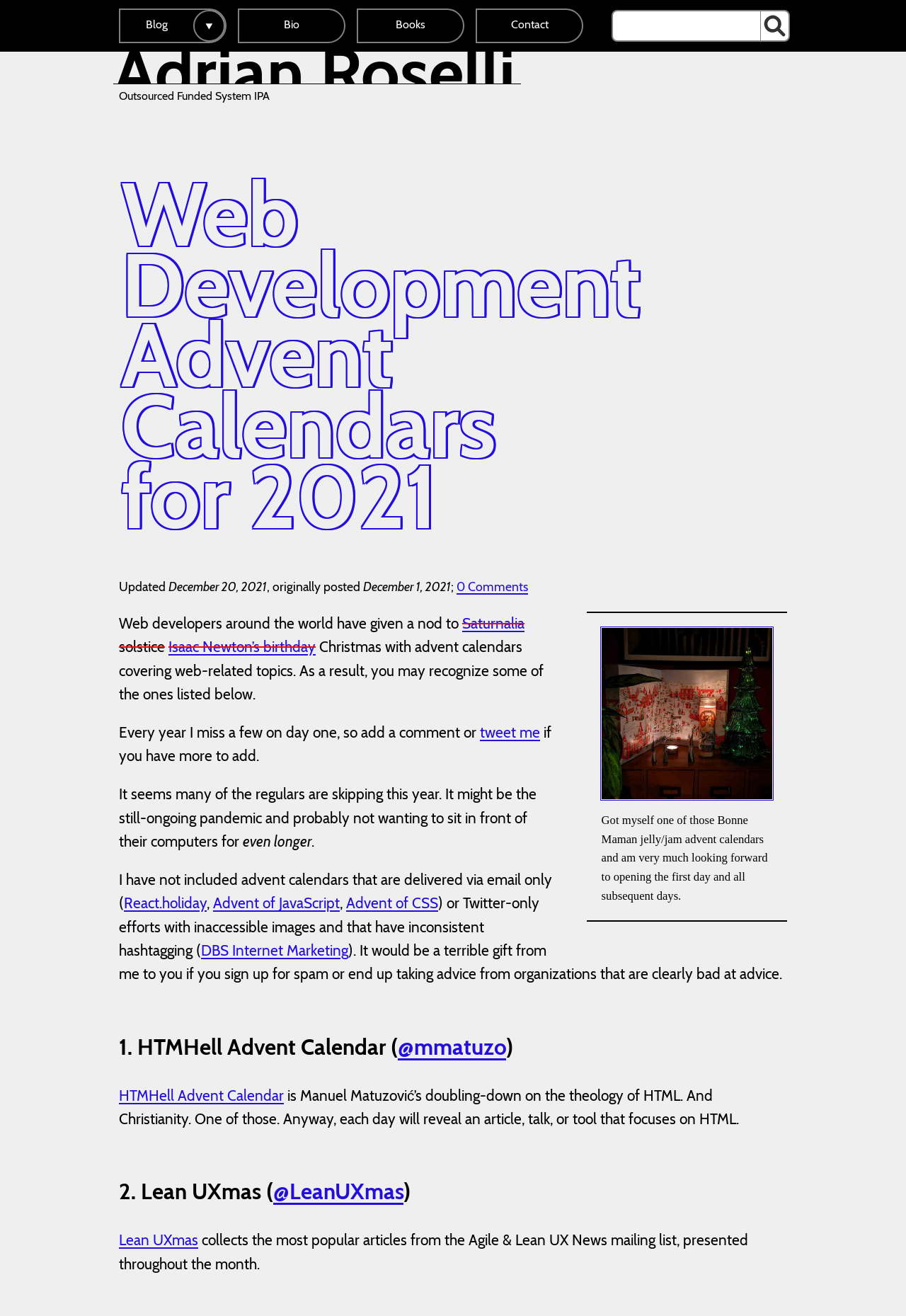Using the provided description: "tweet me", find the bounding box coordinates of the corresponding UI element. The output should be four float numbers between 0 and 1, in the format [left, top, right, bottom].

[0.53, 0.55, 0.596, 0.563]